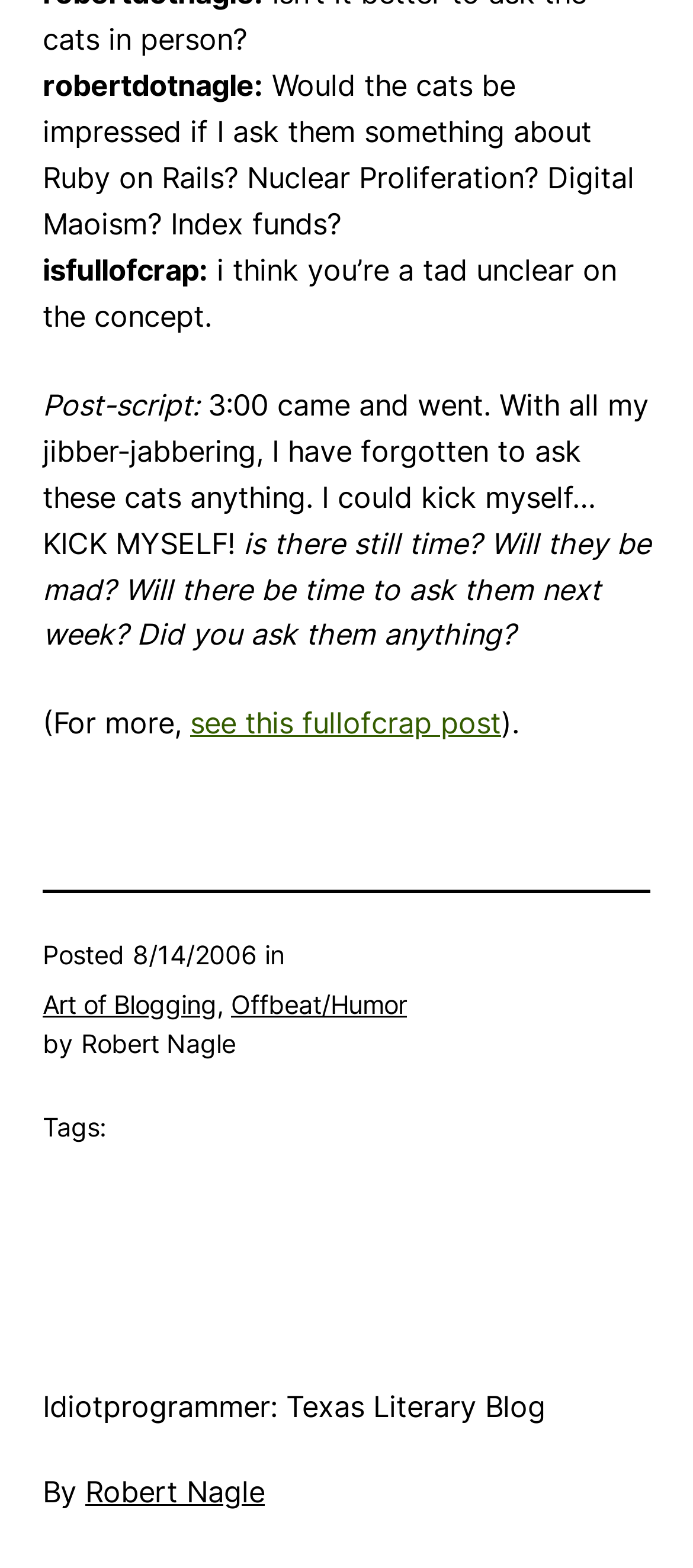Find the bounding box of the web element that fits this description: "Robert Nagle".

[0.123, 0.94, 0.382, 0.963]